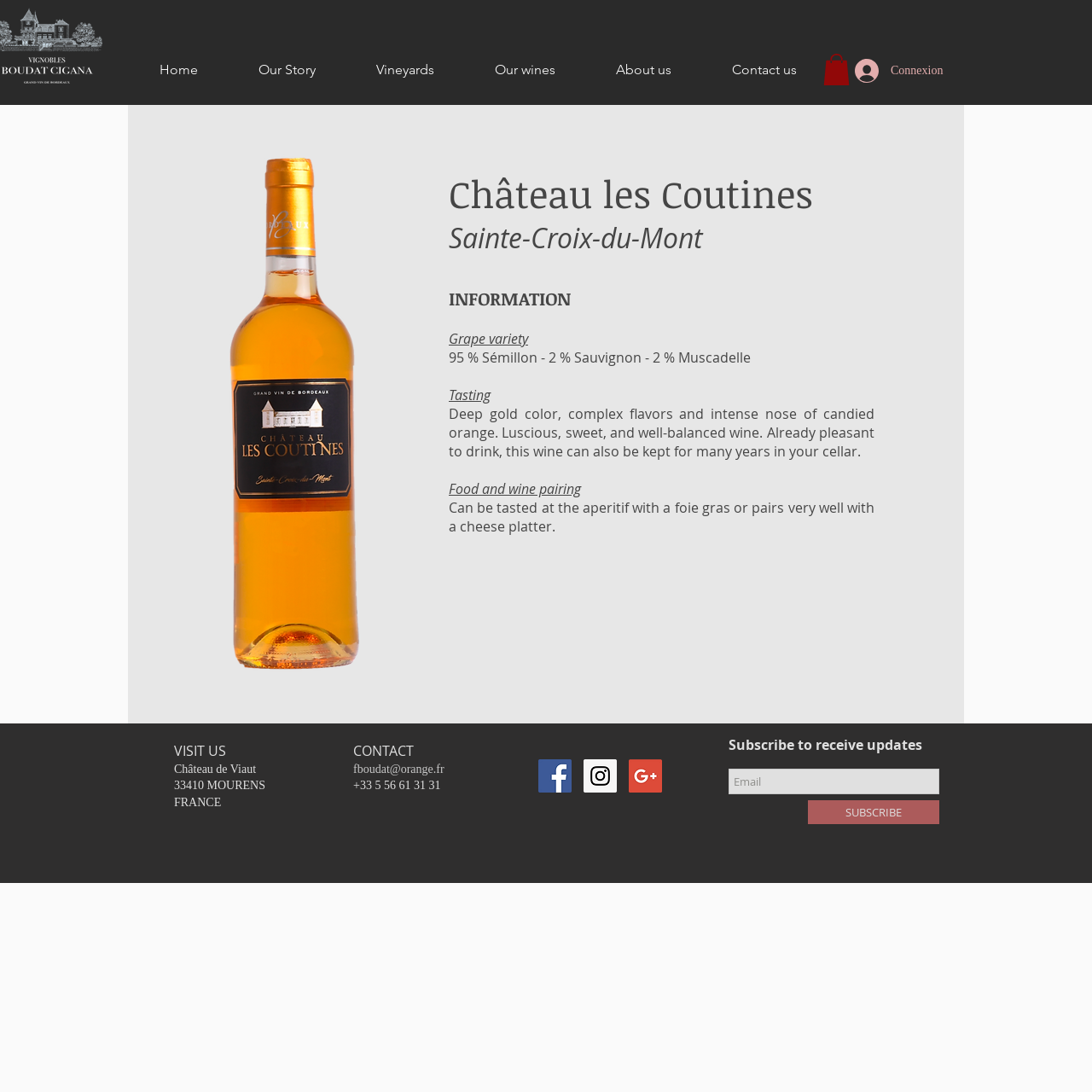Given the description of a UI element: "aria-label="Vignobles Boudat Cigana"", identify the bounding box coordinates of the matching element in the webpage screenshot.

[0.576, 0.695, 0.606, 0.726]